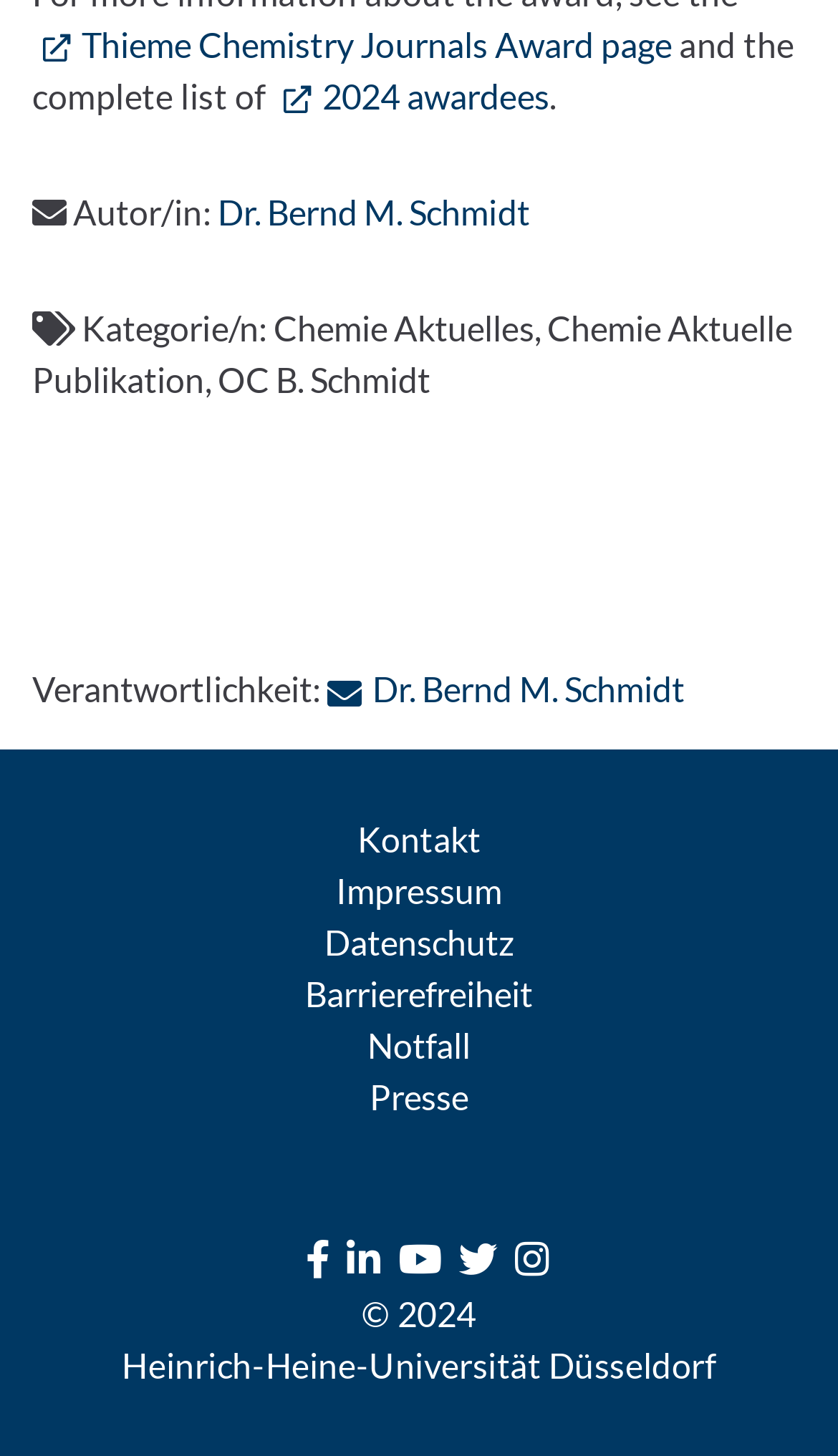Find the bounding box coordinates for the area that should be clicked to accomplish the instruction: "View the Impressum page".

[0.401, 0.597, 0.599, 0.625]